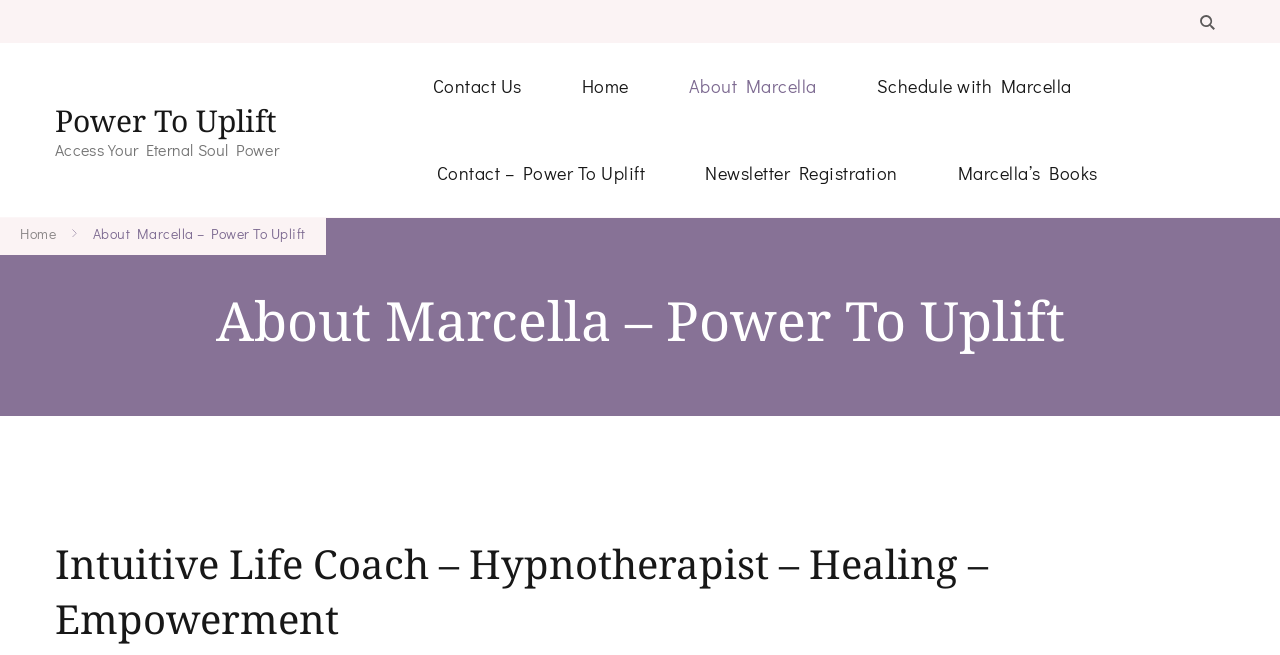What is the purpose of the 'Access Your Eternal Soul Power' text?
Please ensure your answer is as detailed and informative as possible.

The text 'Access Your Eternal Soul Power' seems to be a motivational or inspirational phrase, likely intended to encourage visitors to explore Marcella's services and empower themselves.